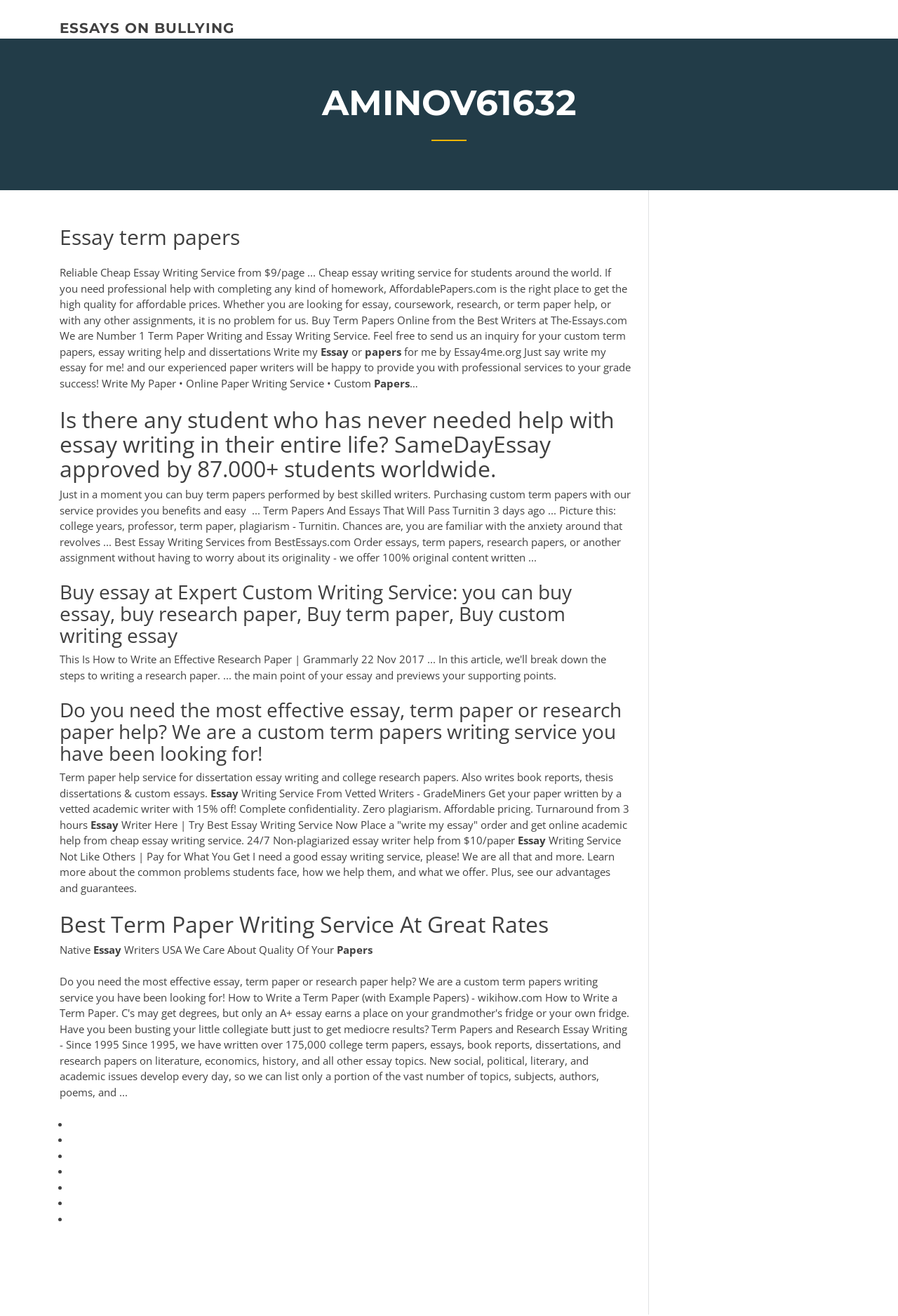How many essay writing services are mentioned on this webpage?
Using the image, give a concise answer in the form of a single word or short phrase.

Multiple